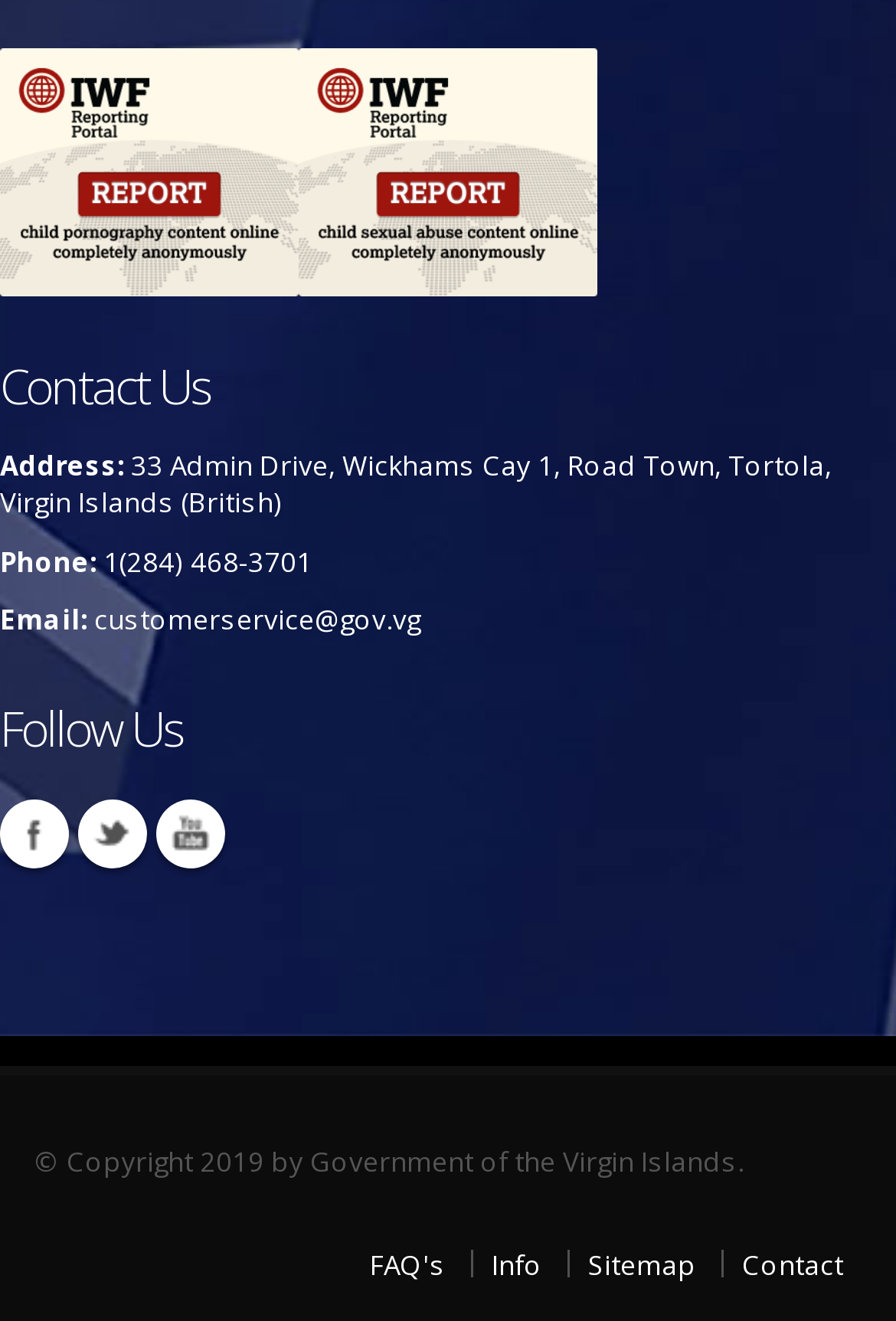Locate the bounding box coordinates of the element that needs to be clicked to carry out the instruction: "Follow on Facebook". The coordinates should be given as four float numbers ranging from 0 to 1, i.e., [left, top, right, bottom].

[0.0, 0.606, 0.077, 0.658]